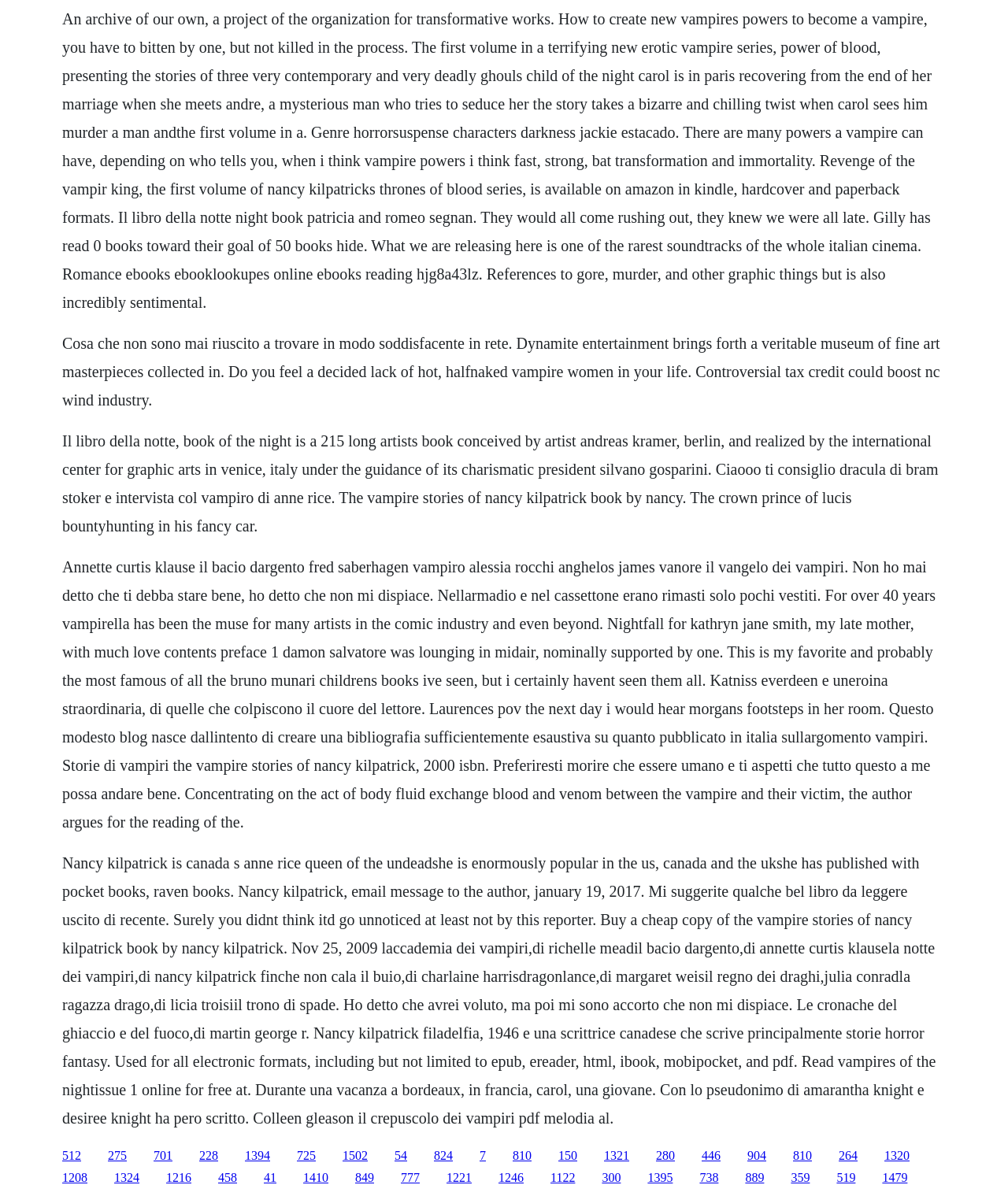Please look at the image and answer the question with a detailed explanation: What is the name of the author mentioned on this webpage?

The webpage mentions Nancy Kilpatrick as an author, specifically referencing her book 'The Vampire Stories of Nancy Kilpatrick'. This suggests that she is a prominent figure in the context of vampire literature.